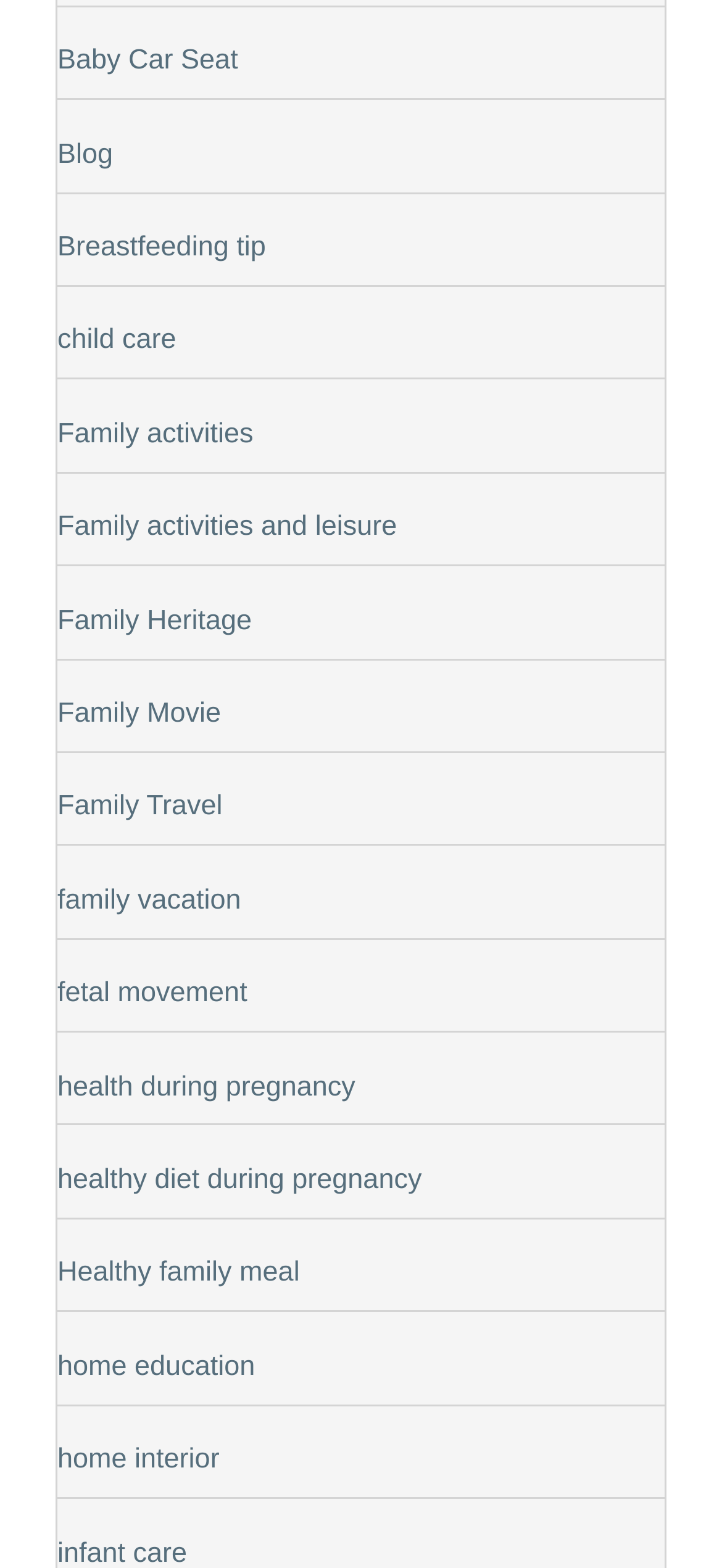How many links are related to family activities?
Using the image as a reference, answer with just one word or a short phrase.

3